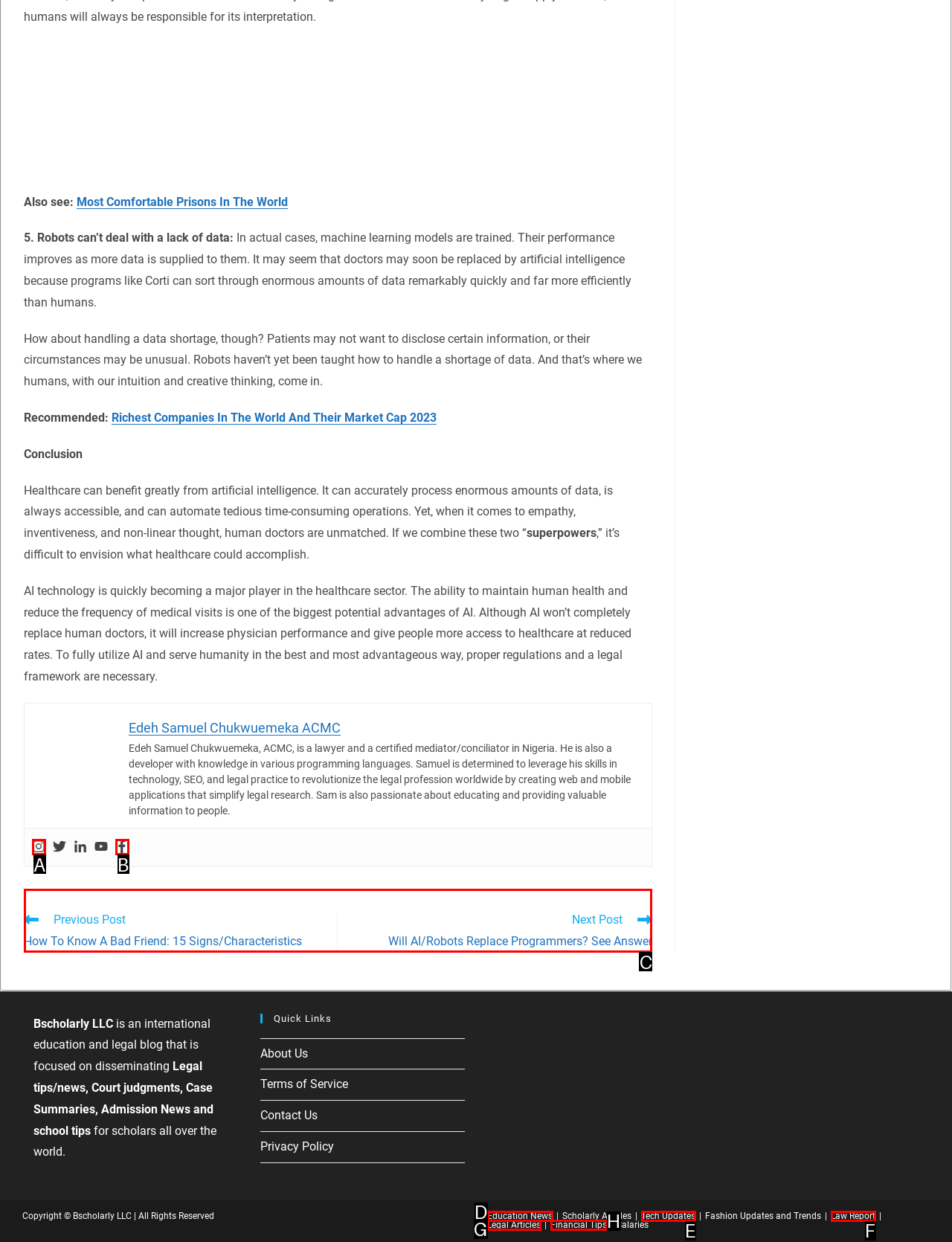Provide the letter of the HTML element that you need to click on to perform the task: Read more articles.
Answer with the letter corresponding to the correct option.

C